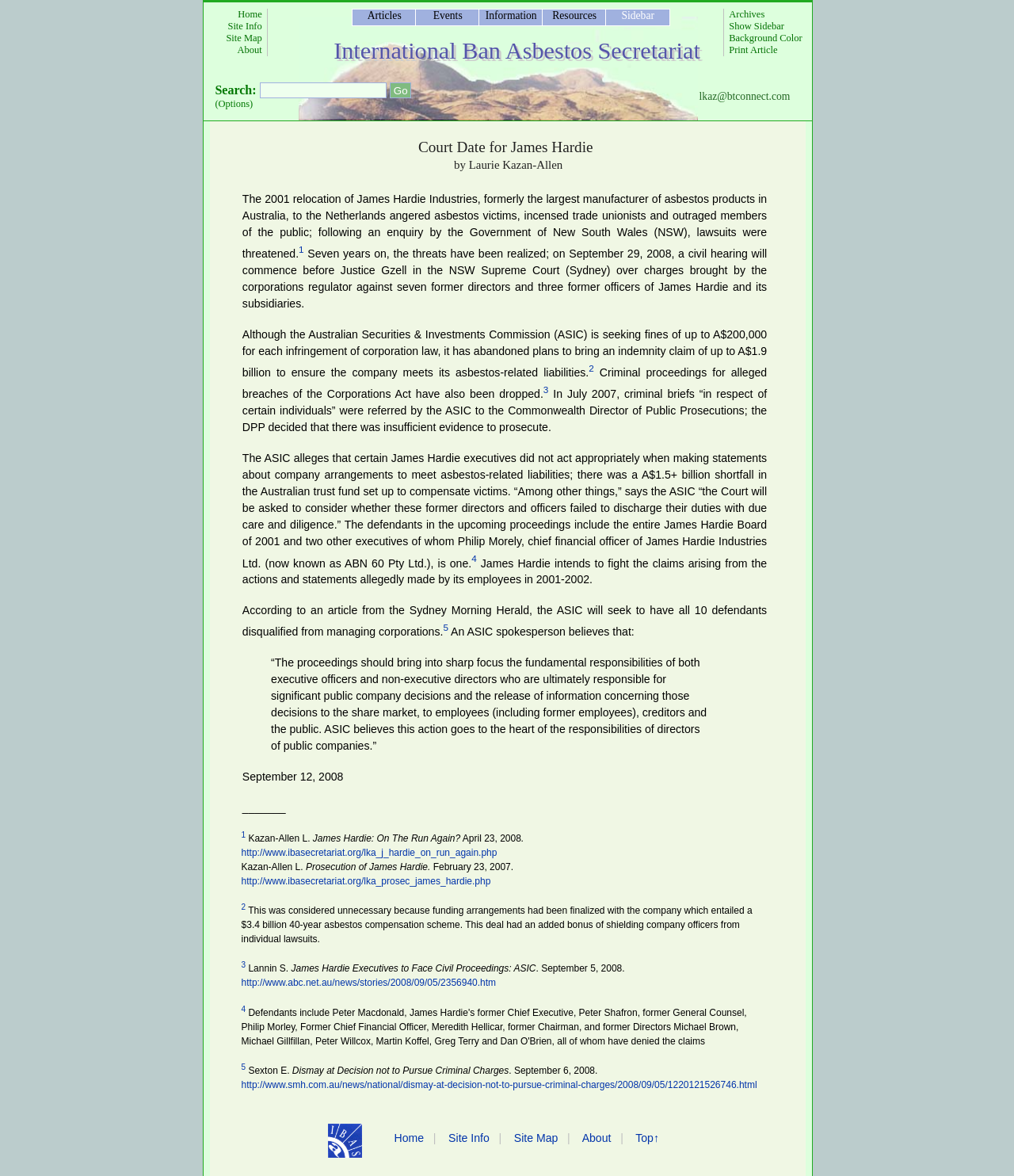What is the name of the organization mentioned in the webpage?
Using the image, provide a detailed and thorough answer to the question.

The name of the organization is mentioned in the static text element with OCR text 'International Ban Asbestos Secretariat' located at [0.331, 0.034, 0.693, 0.057].